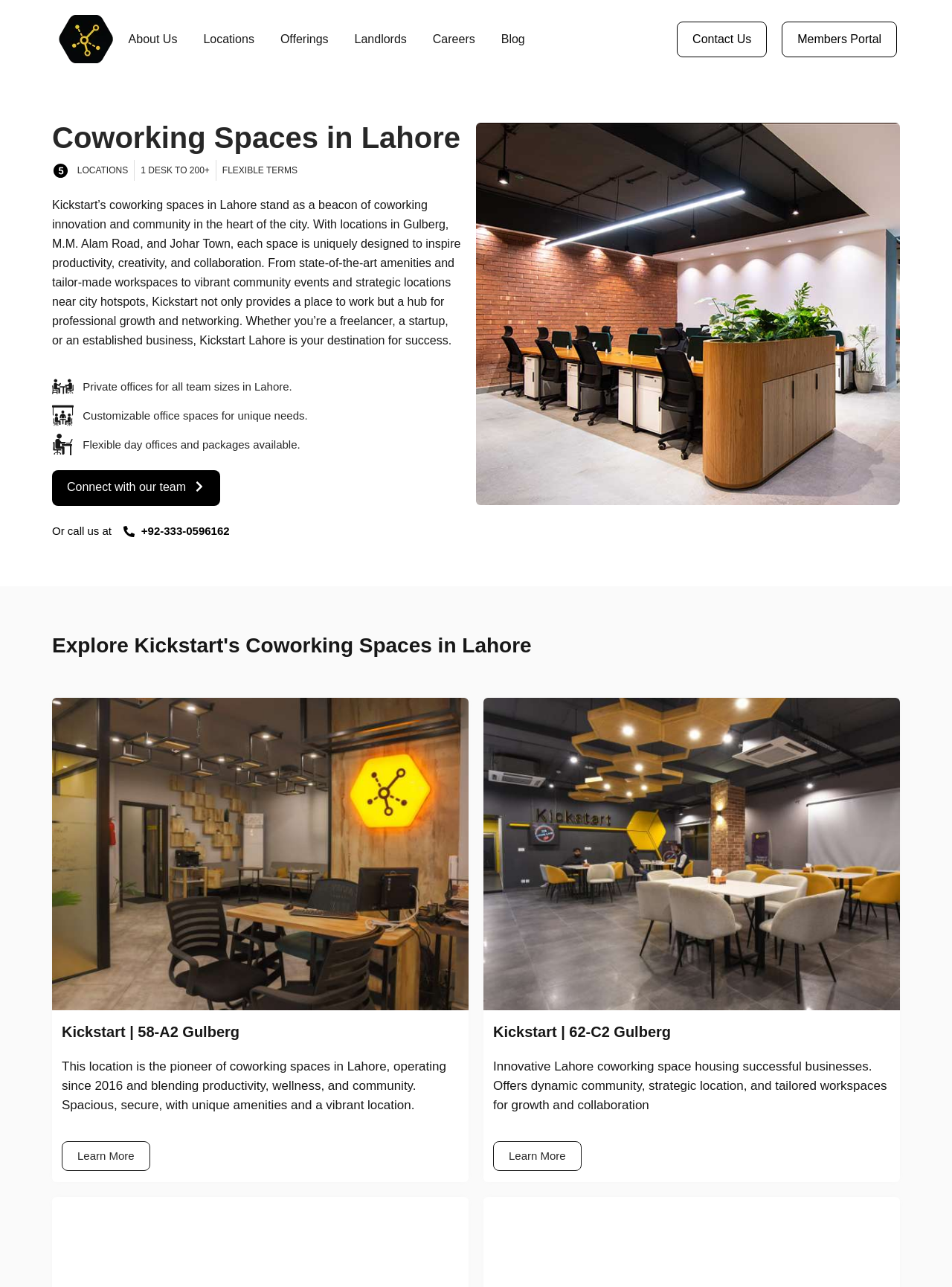Identify the bounding box coordinates of the section that should be clicked to achieve the task described: "Learn more about Kickstart | 58-A2 Gulberg".

[0.065, 0.887, 0.158, 0.91]